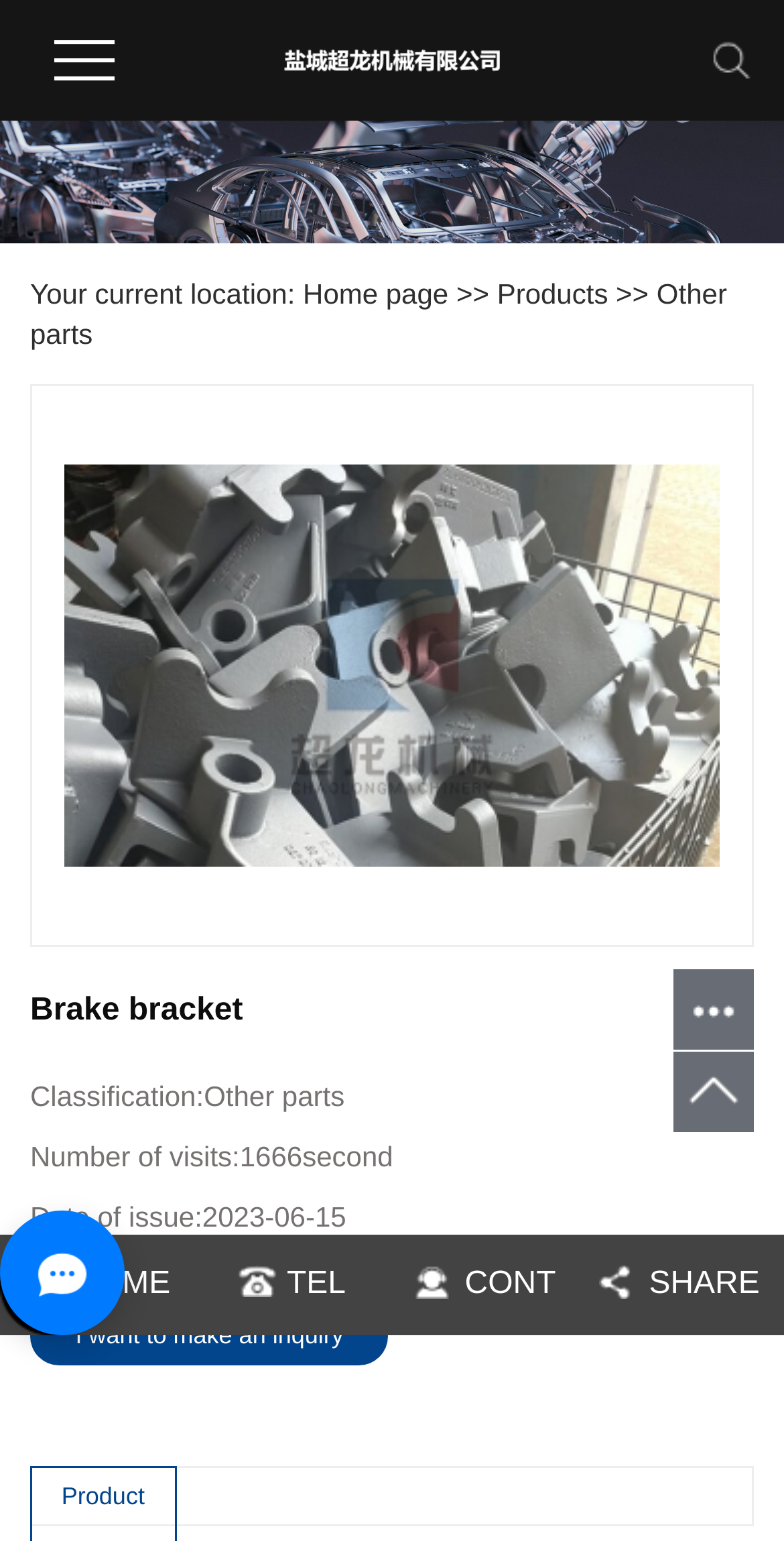Bounding box coordinates are specified in the format (top-left x, top-left y, bottom-right x, bottom-right y). All values are floating point numbers bounded between 0 and 1. Please provide the bounding box coordinate of the region this sentence describes: Other parts

[0.038, 0.18, 0.927, 0.227]